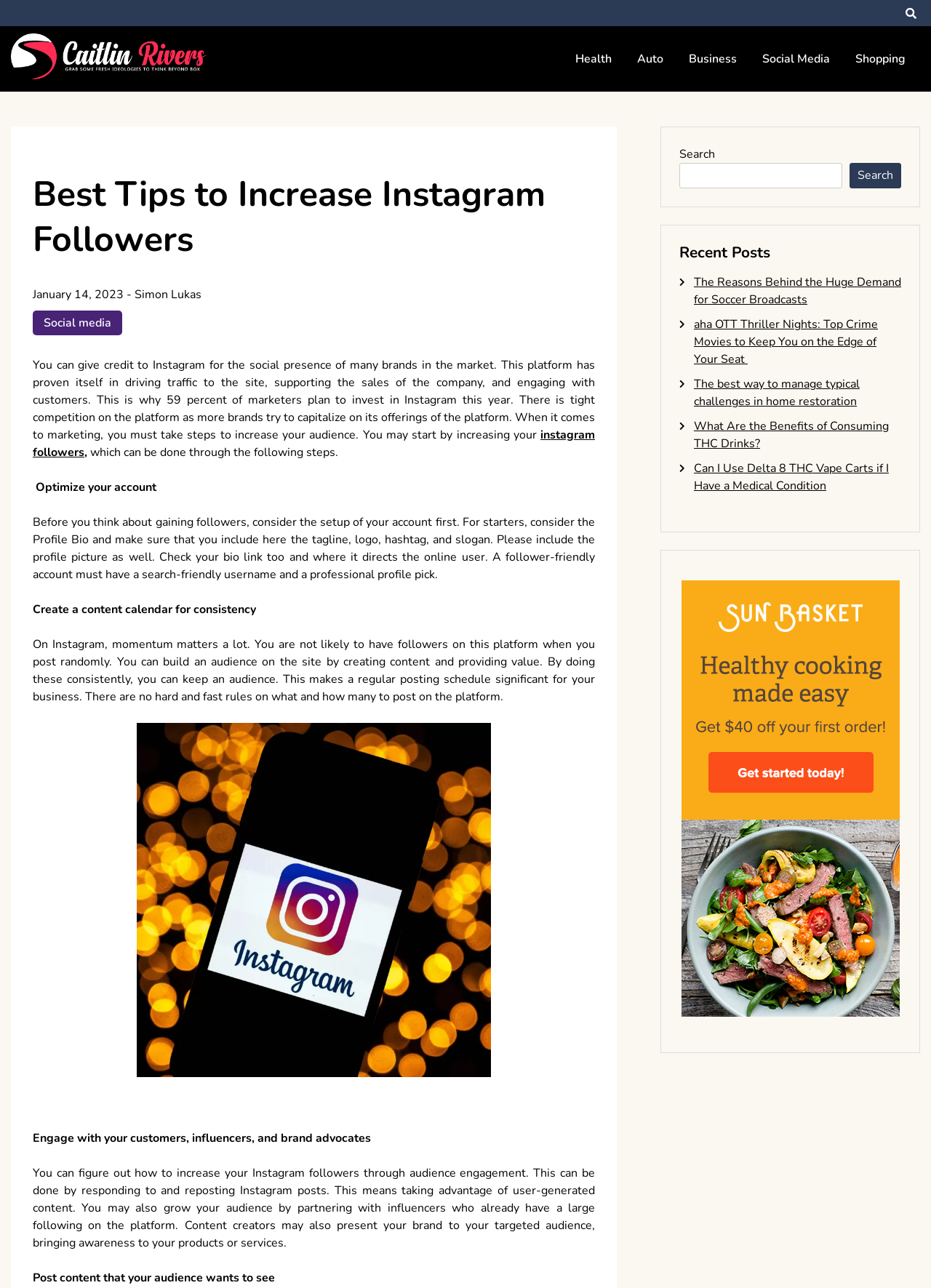Determine which piece of text is the heading of the webpage and provide it.

Best Tips to Increase Instagram Followers